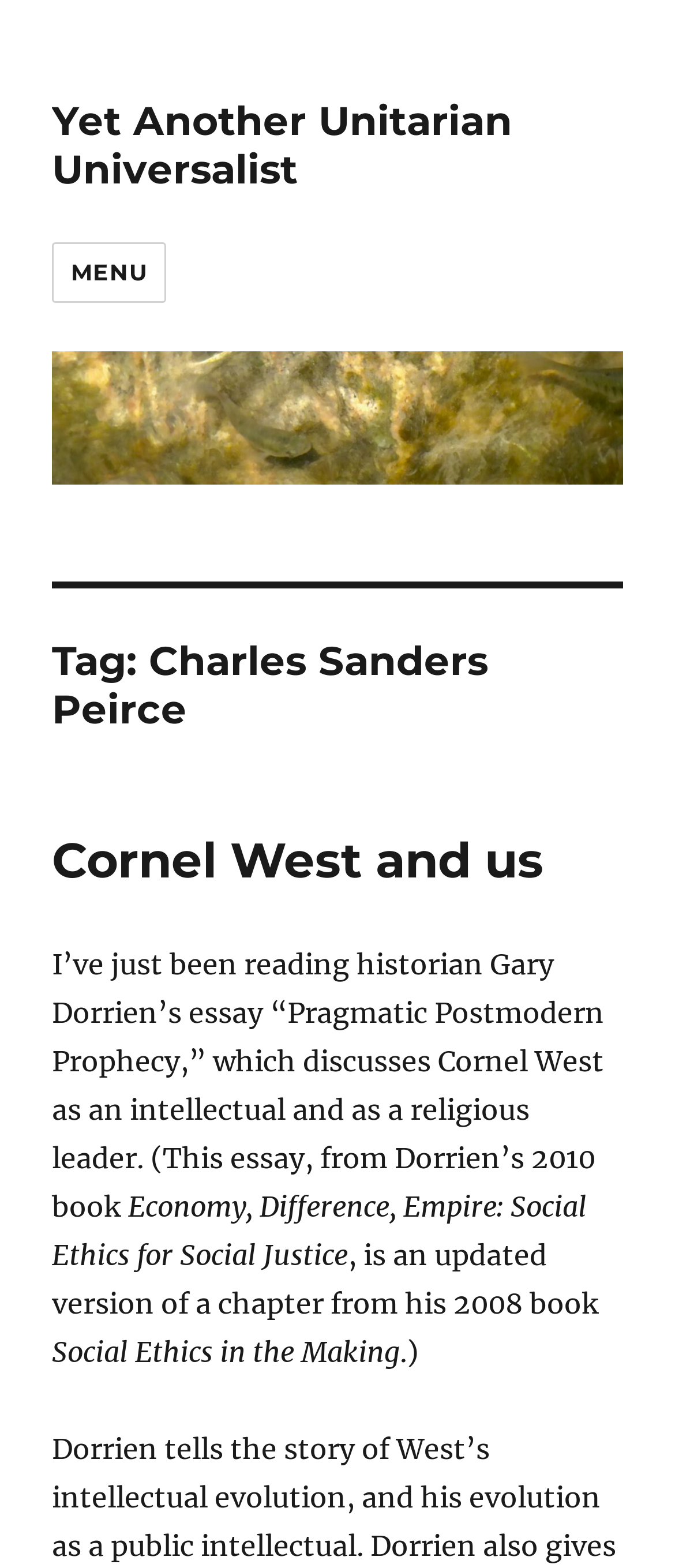Please determine the headline of the webpage and provide its content.

Tag: Charles Sanders Peirce